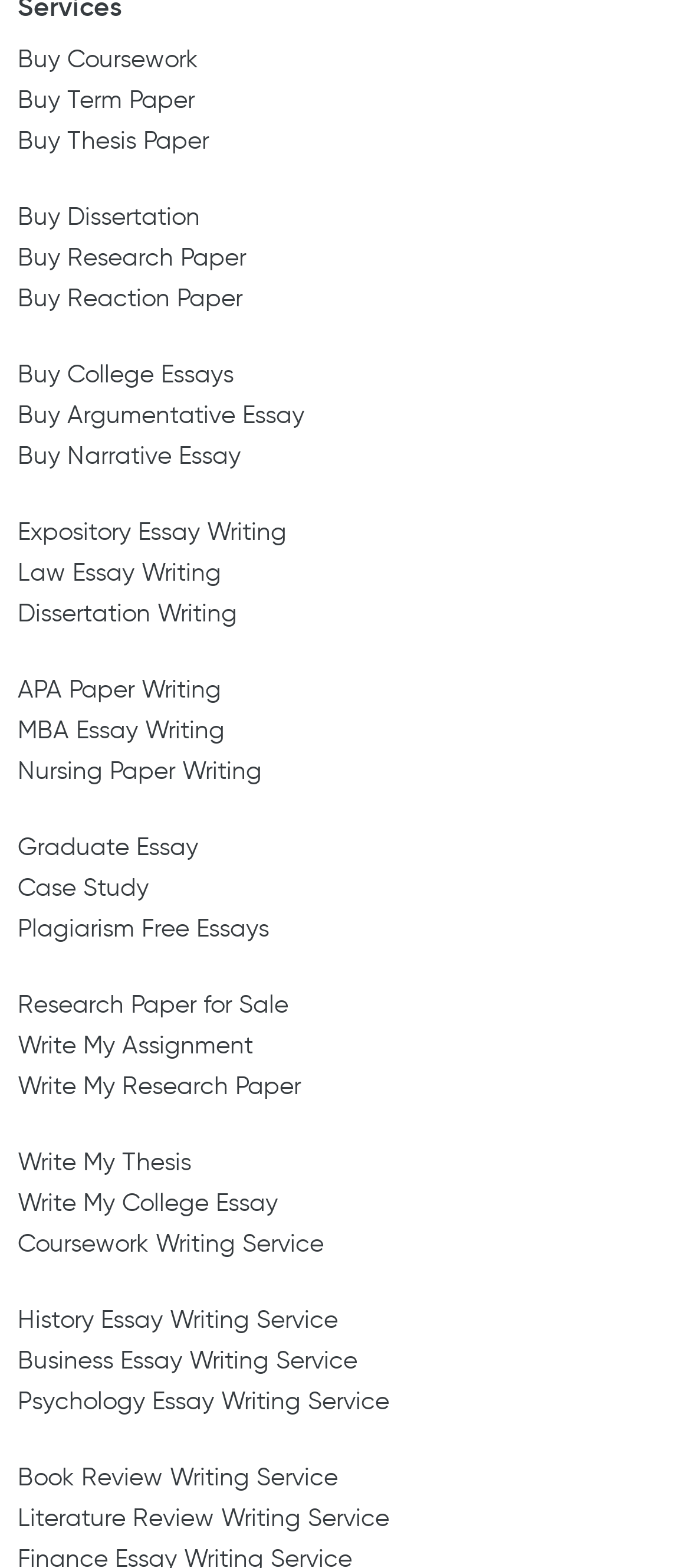Examine the screenshot and answer the question in as much detail as possible: Is there a service for writing a thesis?

I can see a link on the webpage that says 'Write My Thesis', which suggests that there is a service available for writing a thesis.